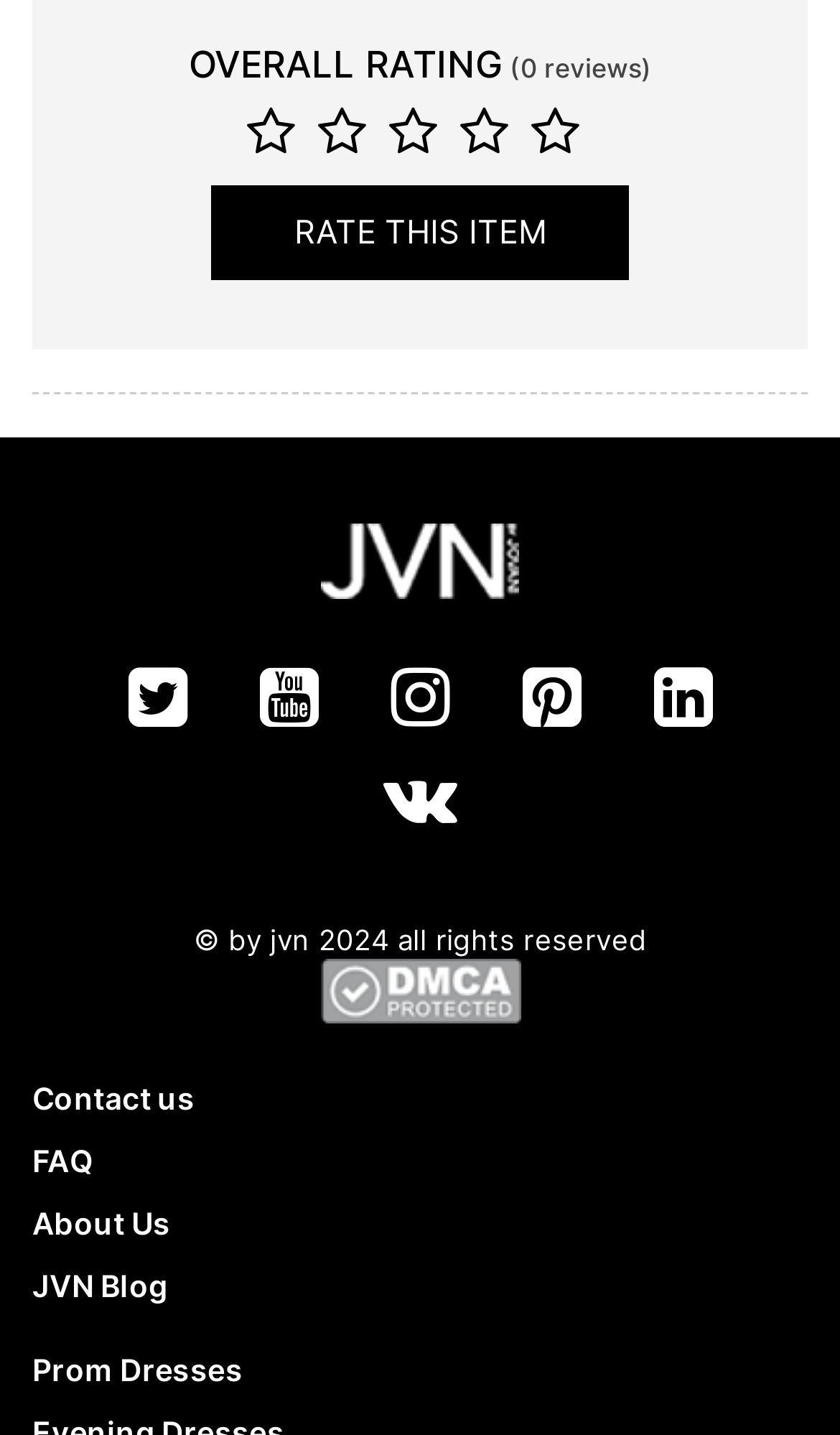How many social media links are available?
Based on the image content, provide your answer in one word or a short phrase.

5